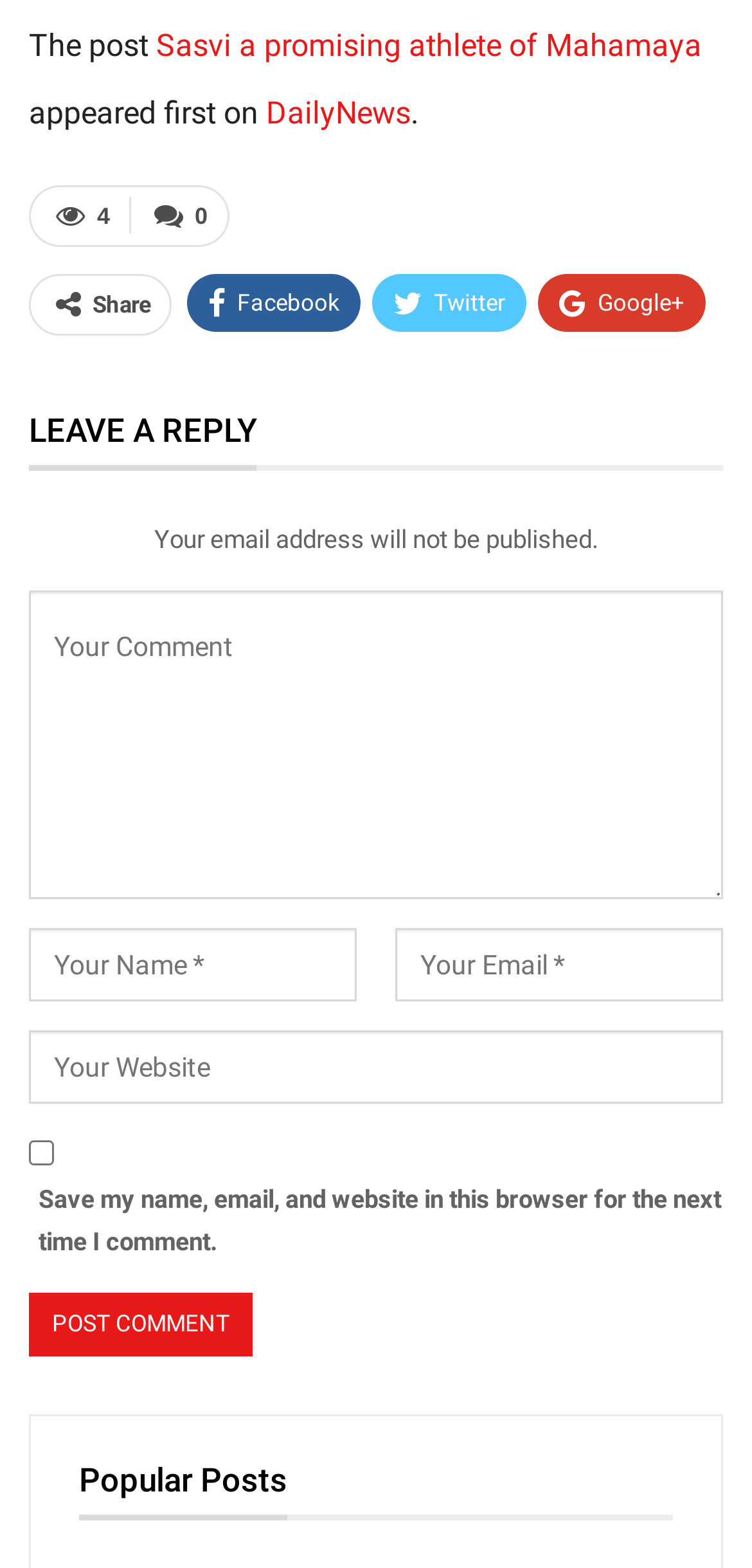Locate the bounding box coordinates of the element I should click to achieve the following instruction: "Click on the Post Comment button".

[0.038, 0.824, 0.336, 0.865]